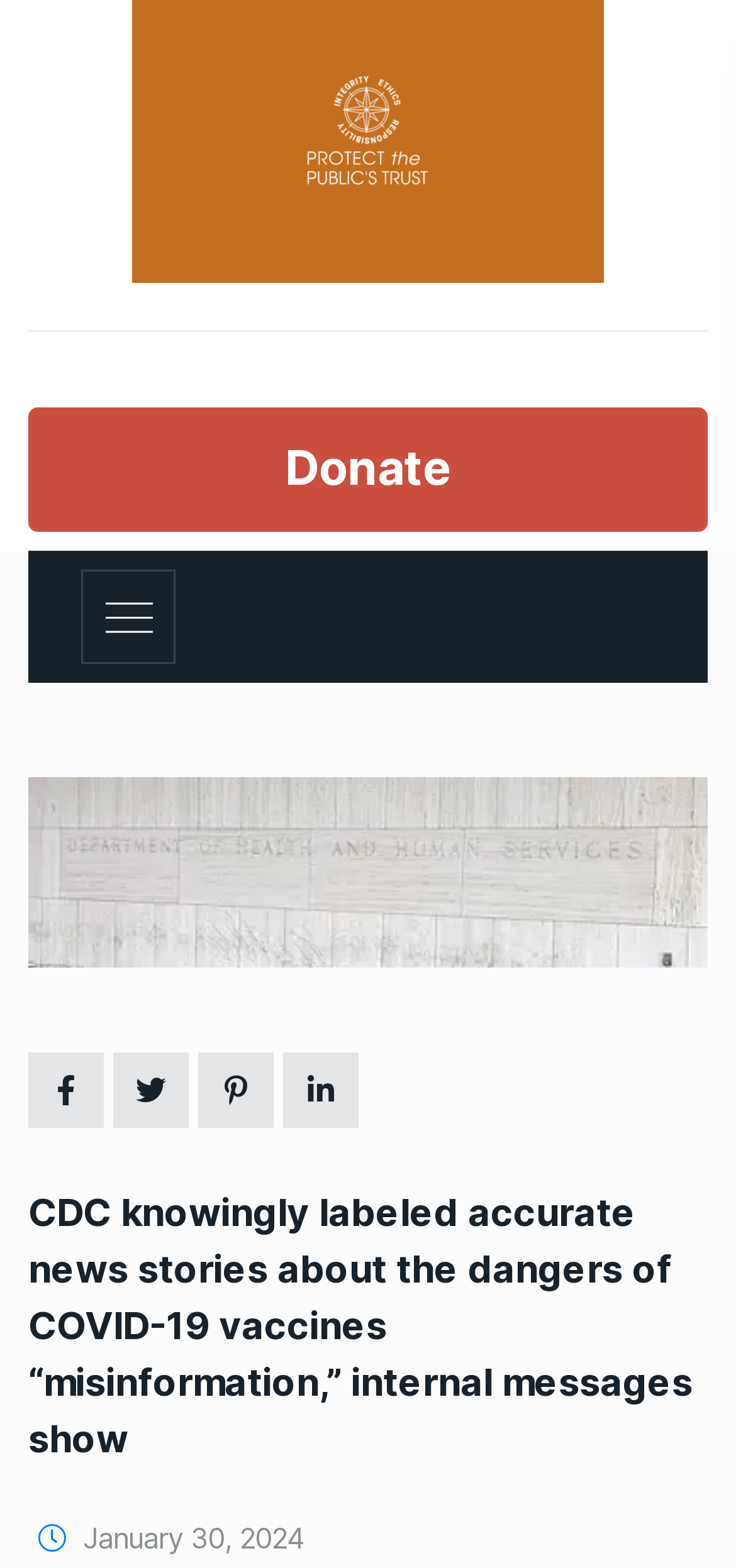Please determine the bounding box coordinates, formatted as (top-left x, top-left y, bottom-right x, bottom-right y), with all values as floating point numbers between 0 and 1. Identify the bounding box of the region described as: alt="Protect The Public's Trust"

[0.408, 0.024, 0.592, 0.156]